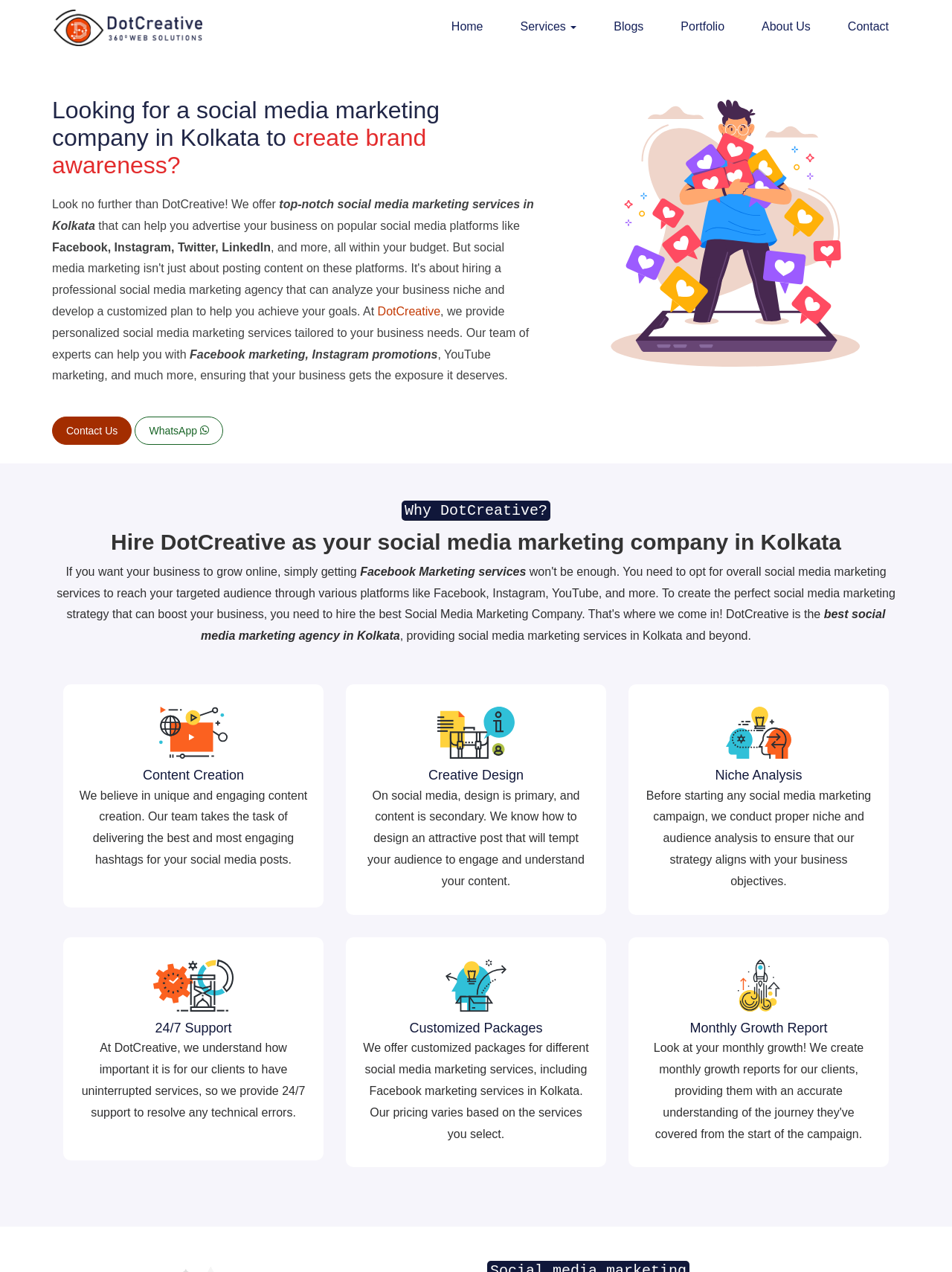Please analyze the image and give a detailed answer to the question:
What is the purpose of niche analysis?

The purpose of niche analysis can be understood from the text accompanying the image of 'Niche Analysis', which states that 'Before starting any social media marketing campaign, we conduct proper niche and audience analysis to ensure that our strategy aligns with your business objectives'.